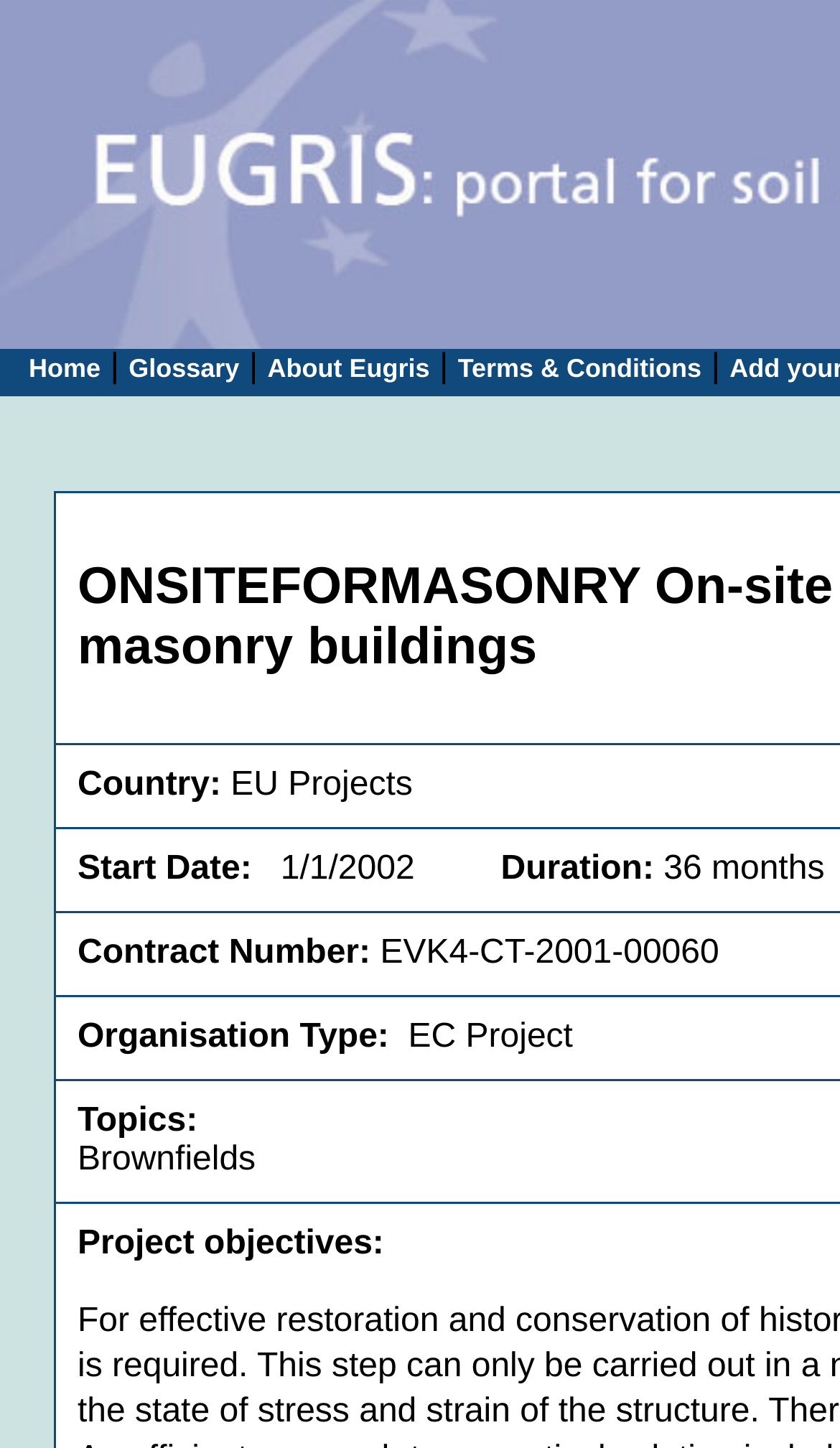Illustrate the webpage thoroughly, mentioning all important details.

The webpage is about on-site investigation techniques for the structural evaluation of historic masonry buildings. At the top, there is a navigation menu with four links: "Home" on the left, followed by "Glossary", then "About Eugris", and finally "Terms & Conditions" on the right. These links are separated by vertical lines, creating a clear distinction between each option. The navigation menu takes up a significant portion of the top section of the webpage.